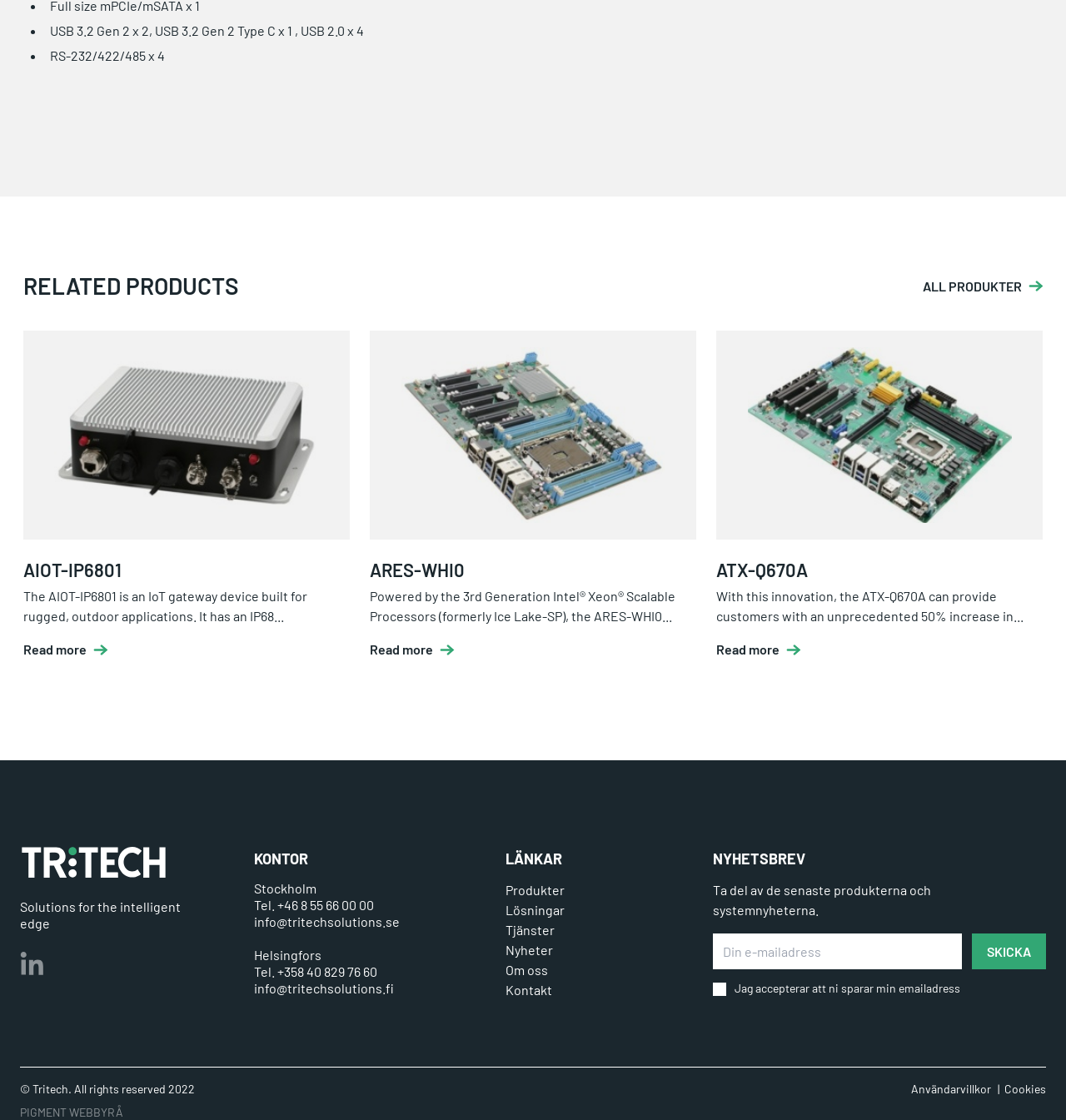Using the webpage screenshot, find the UI element described by Användarvillkor. Provide the bounding box coordinates in the format (top-left x, top-left y, bottom-right x, bottom-right y), ensuring all values are floating point numbers between 0 and 1.

[0.855, 0.966, 0.93, 0.979]